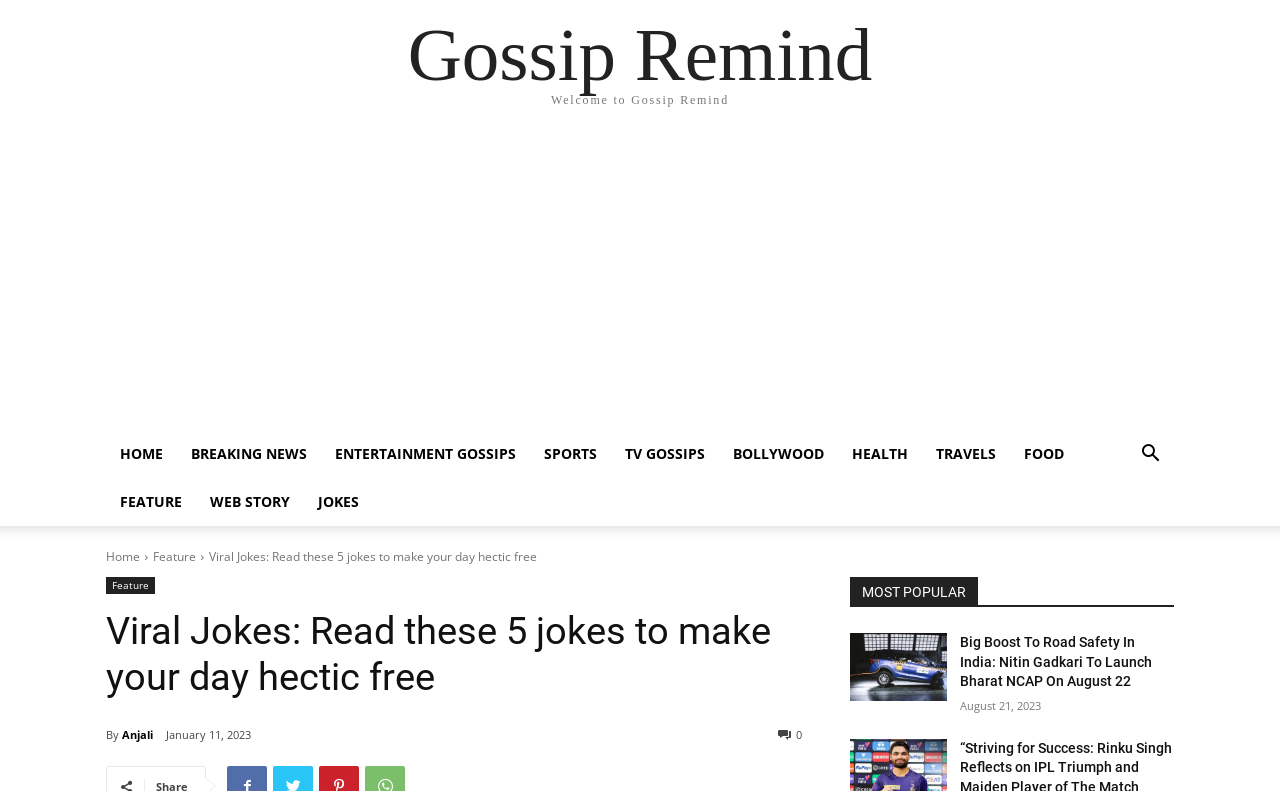How many jokes are mentioned in the article 'Viral Jokes: Read these 5 jokes to make your day hectic free'?
Use the information from the screenshot to give a comprehensive response to the question.

I analyzed the title of the article 'Viral Jokes: Read these 5 jokes to make your day hectic free' and found that it mentions 5 jokes. Therefore, the number of jokes mentioned in the article is 5.